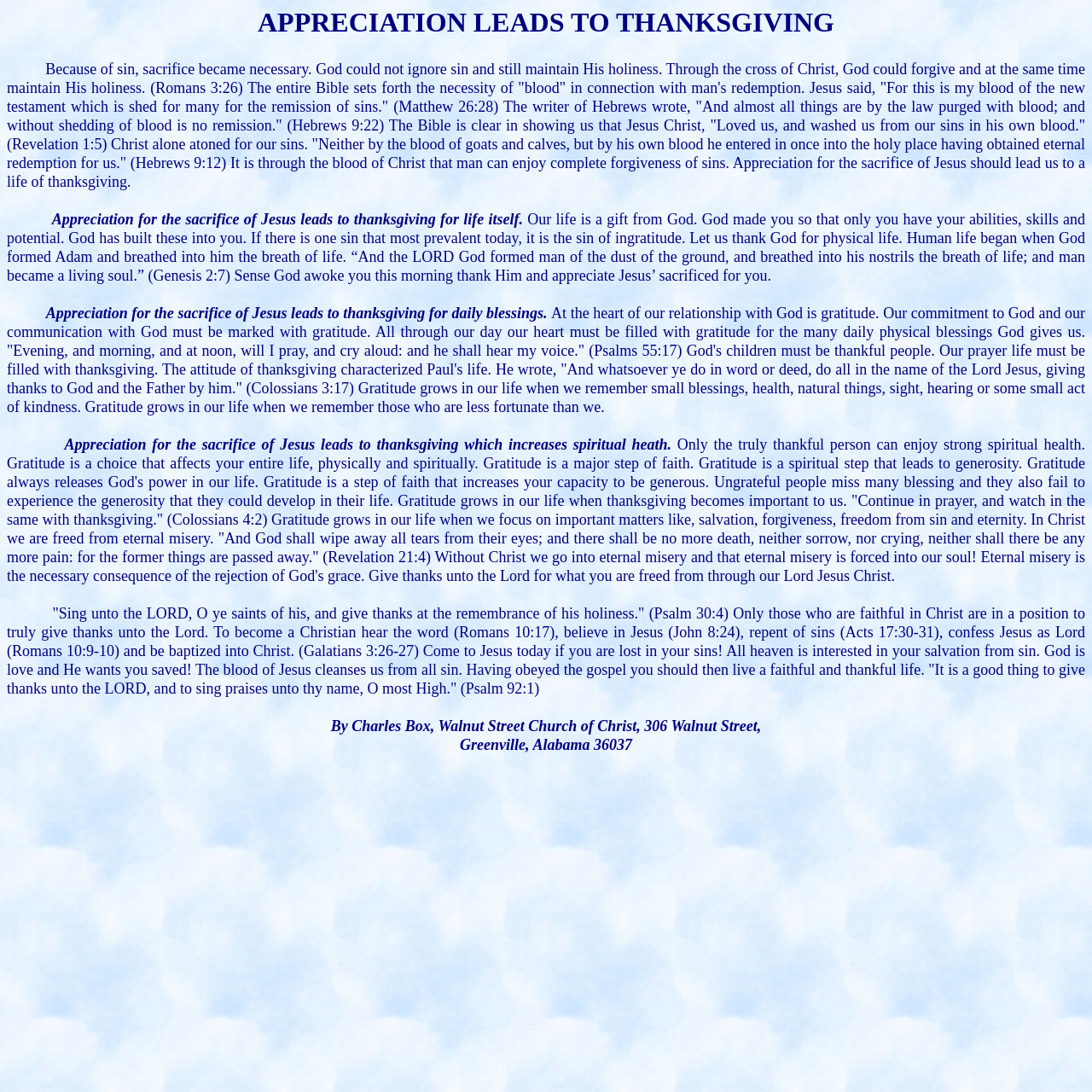Respond with a single word or short phrase to the following question: 
What is the location of the Walnut Street Church of Christ?

Greenville, Alabama 36037